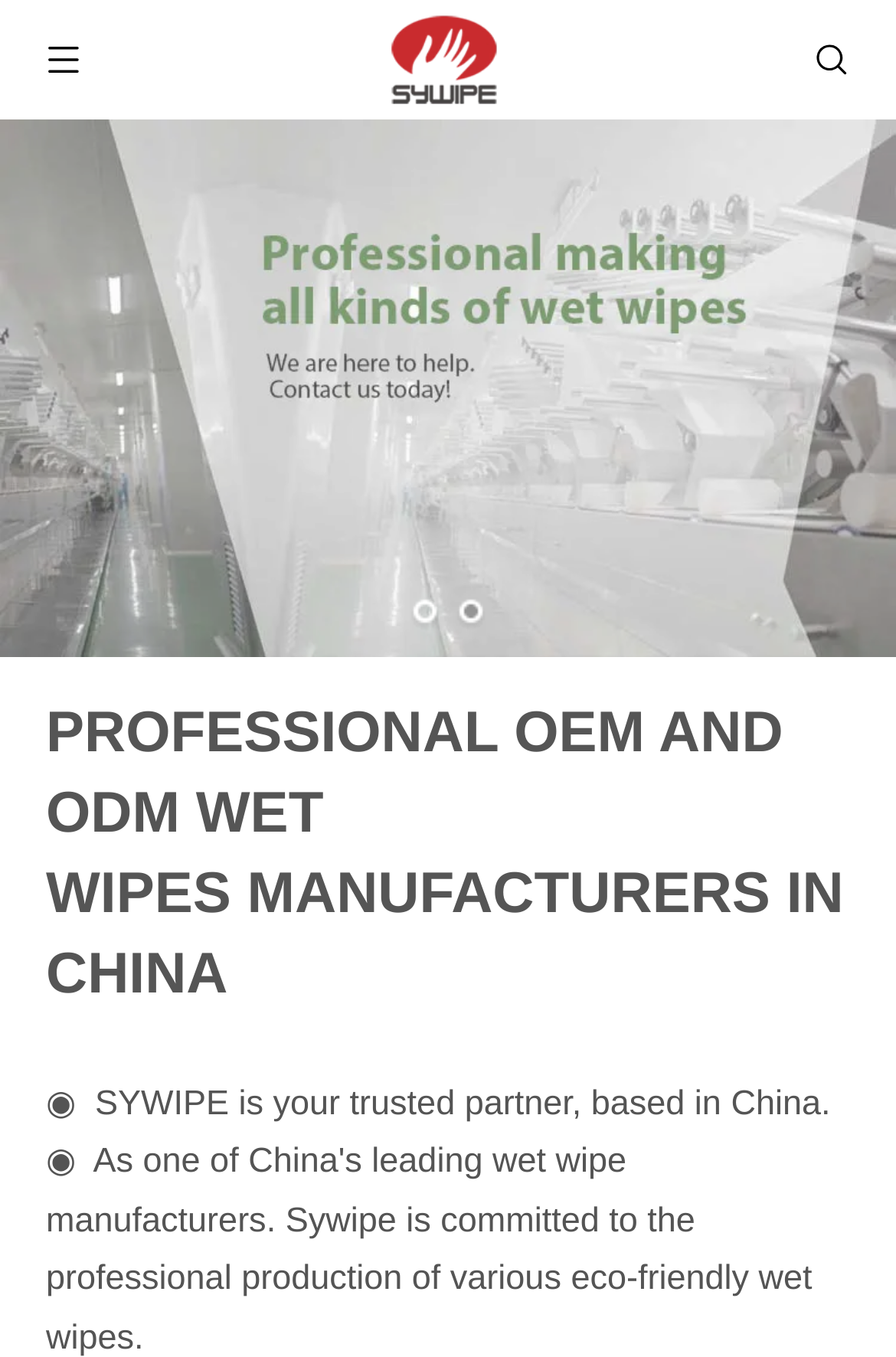Using the elements shown in the image, answer the question comprehensively: Where is Sywipe based?

The webpage mentions that Sywipe is 'based in China' in the text 'SYWIPE is your trusted partner, based in China.' This suggests that the company's headquarters or main operations are located in China.